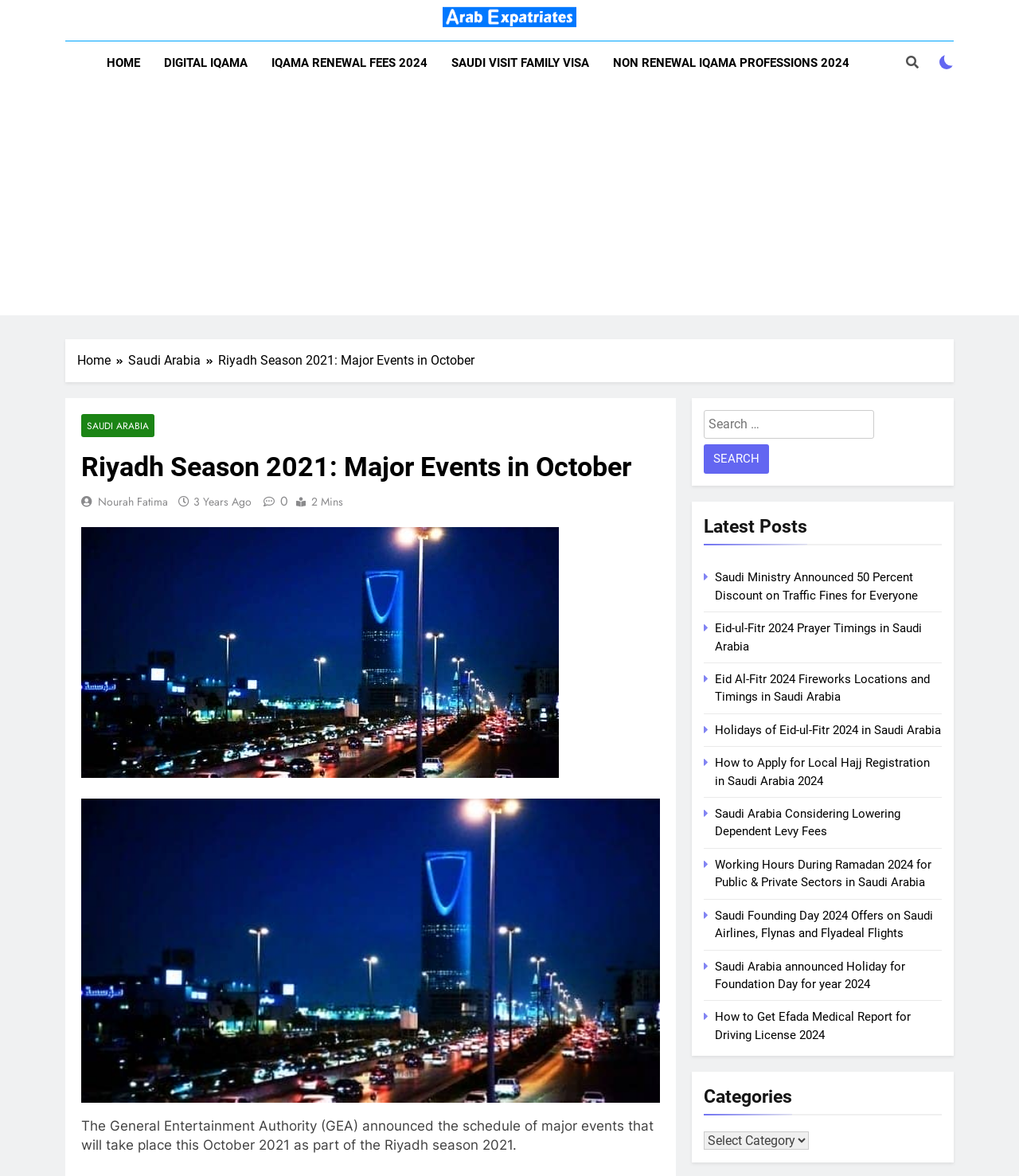Locate the bounding box coordinates of the clickable area needed to fulfill the instruction: "Click on the 'Riyadh Season 2021: Major Events in October' link".

[0.214, 0.3, 0.466, 0.313]